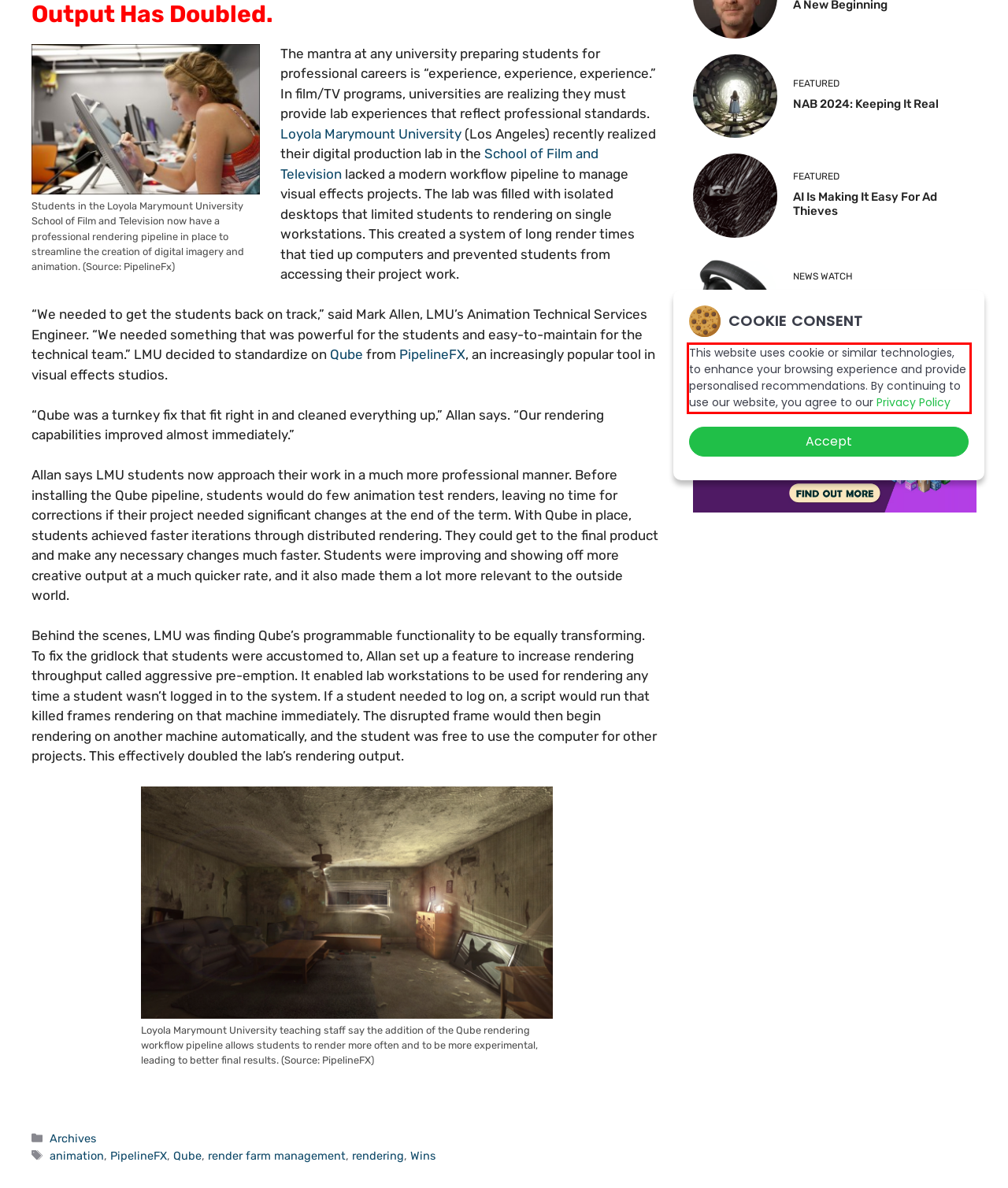Examine the webpage screenshot and use OCR to recognize and output the text within the red bounding box.

This website uses cookie or similar technologies, to enhance your browsing experience and provide personalised recommendations. By continuing to use our website, you agree to our Privacy Policy